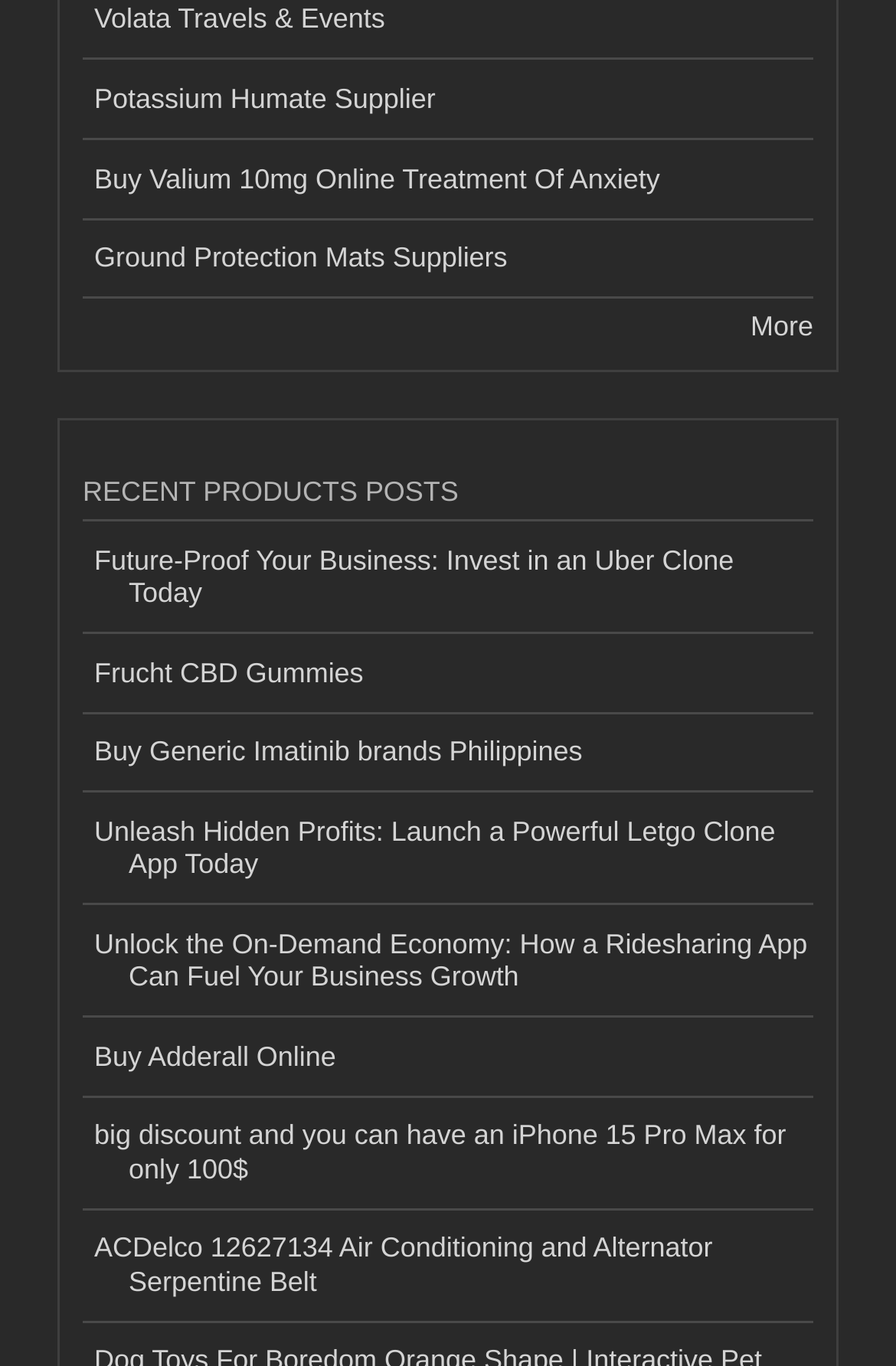What is the category of the product 'Potassium Humate'?
Look at the screenshot and respond with one word or a short phrase.

Supplier